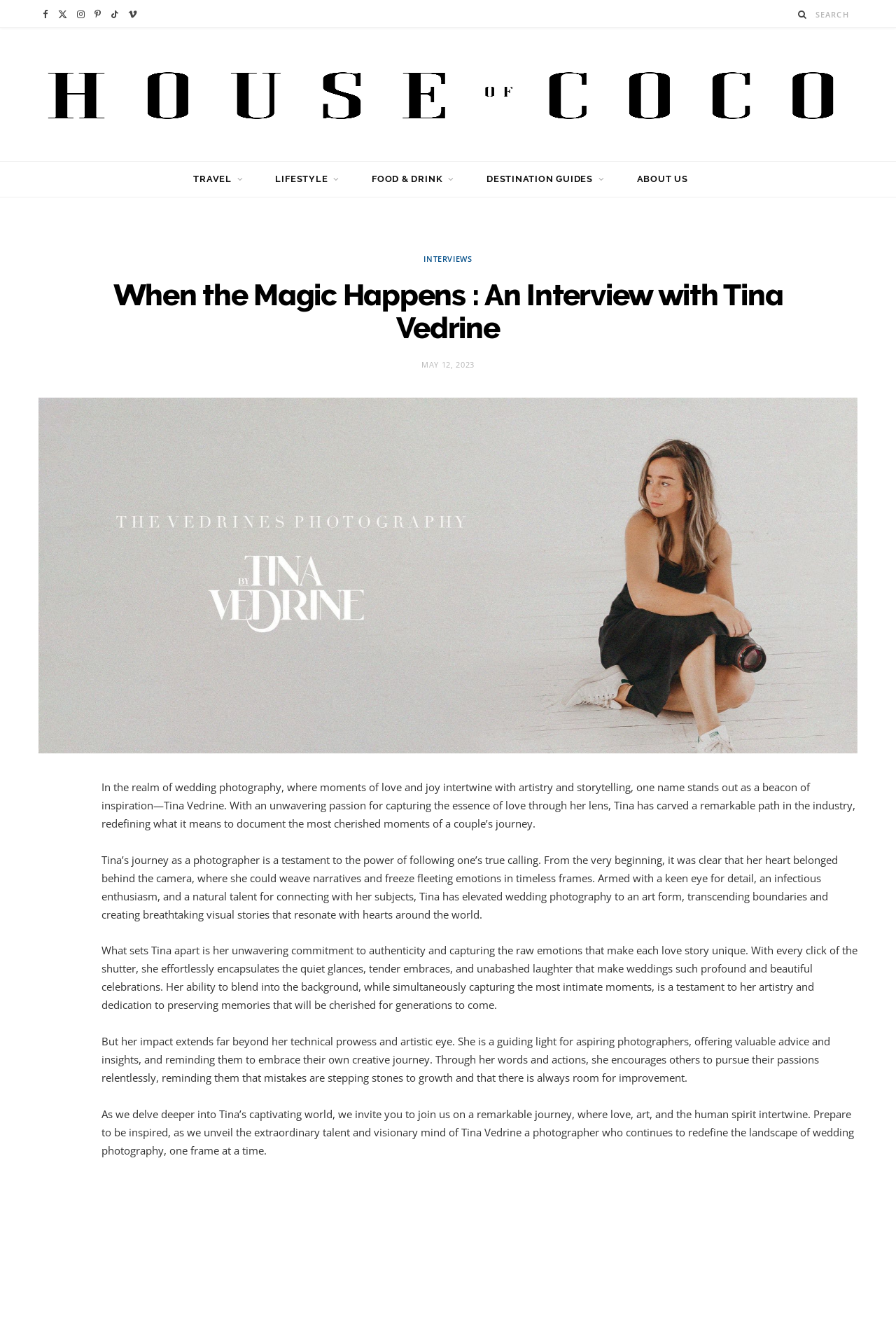How many paragraphs of text are there in the article?
Use the screenshot to answer the question with a single word or phrase.

4